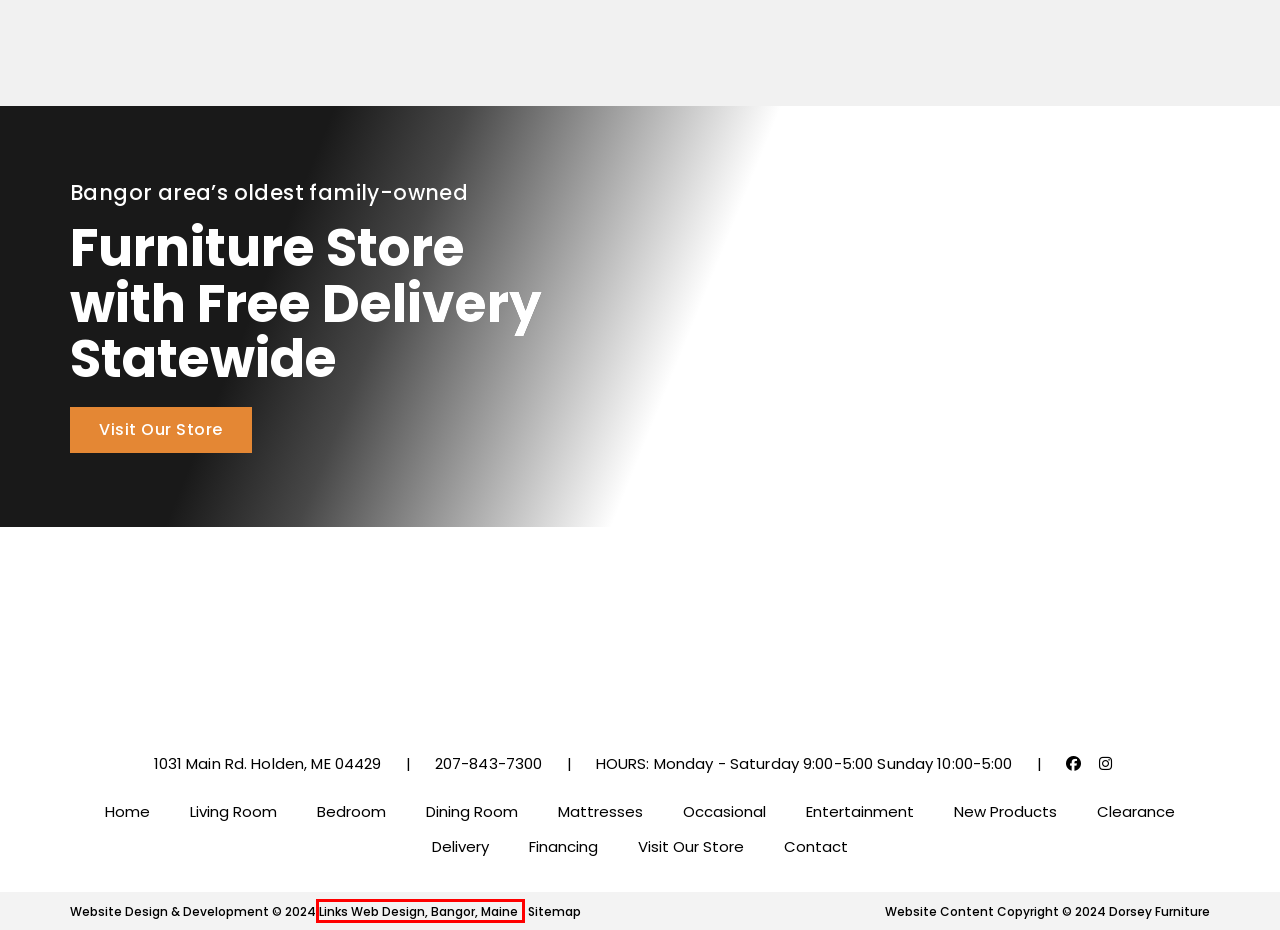You have a screenshot of a webpage with a red bounding box around an element. Identify the webpage description that best fits the new page that appears after clicking the selected element in the red bounding box. Here are the candidates:
A. Liberty Furniture
B. Visit Our Store | Dorsey Furniture | Holden, Maine
C. Financing for Furniture | Dorsey Furniture | Holden, Maine
D. Contact Dorsey Furniture | Holden, Maine
E. Products - Dorsey Furniture
F. Web Design Company in Bangor, Maine | Website Design & Development
G. Furniture Store | Free Delivery | Dorsey | Holden, Maine
H. Home | Best Home Furnishings

F